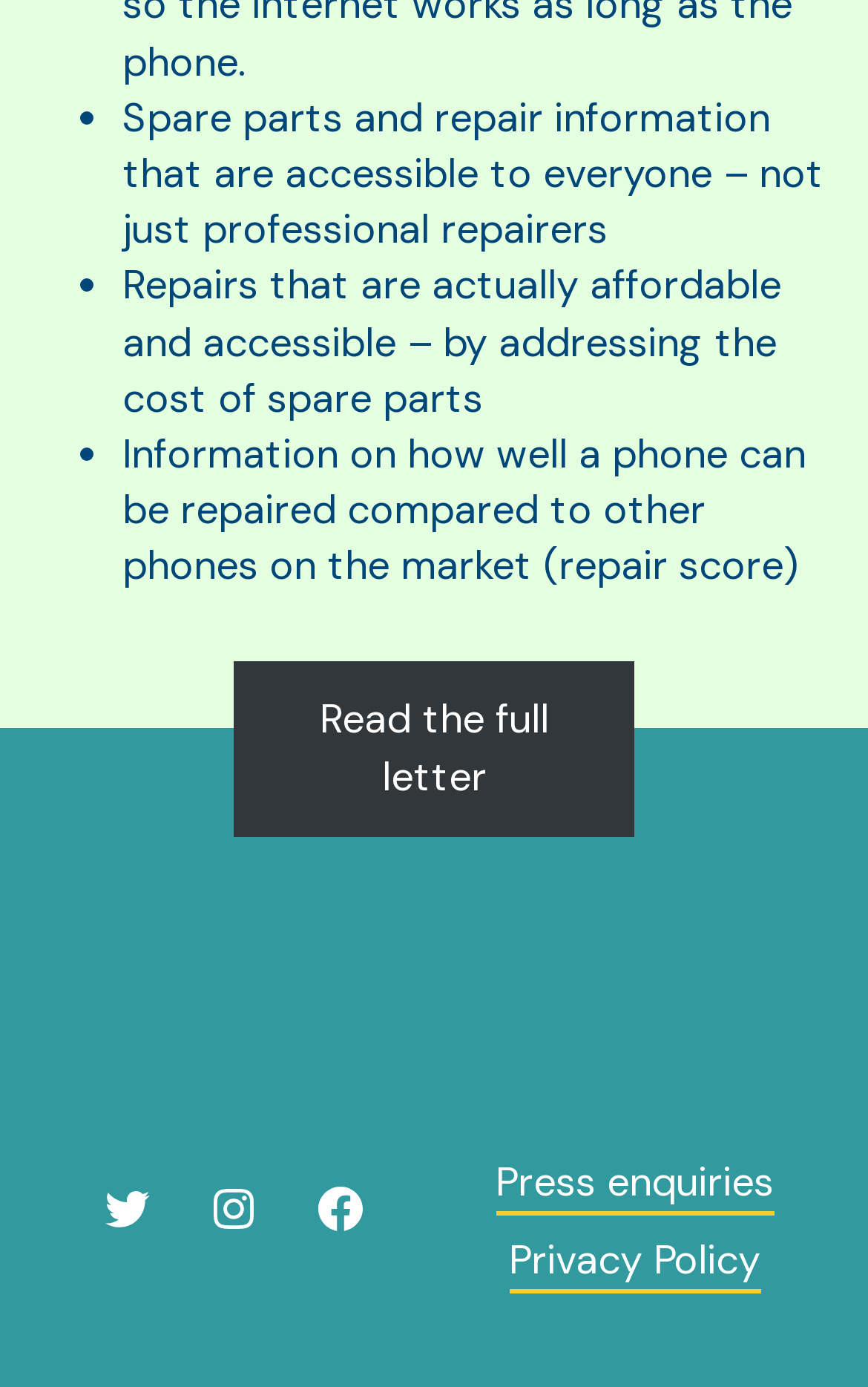Provide a brief response to the question below using a single word or phrase: 
What is the topic of the first bullet point?

Spare parts and repair information